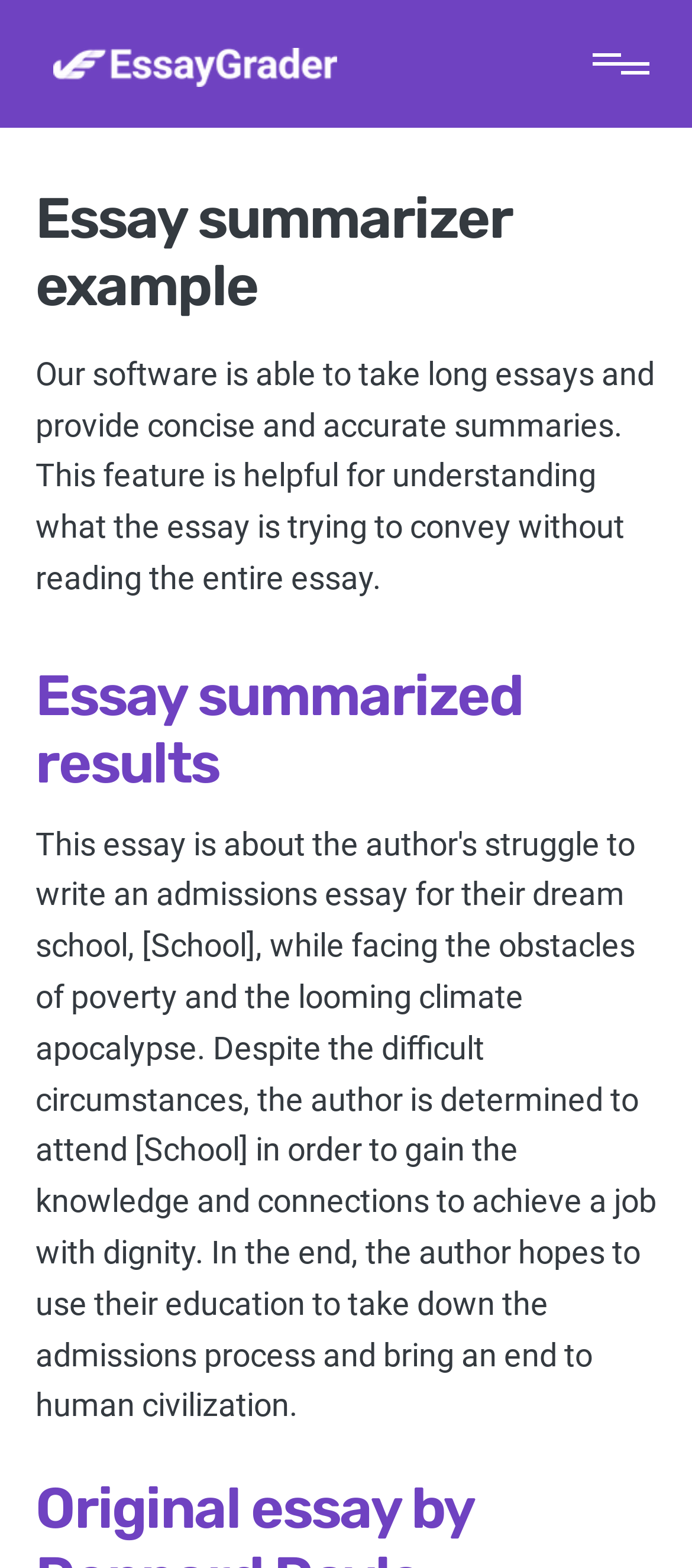Determine the bounding box coordinates for the UI element with the following description: "aria-label="home"". The coordinates should be four float numbers between 0 and 1, represented as [left, top, right, bottom].

[0.051, 0.025, 0.487, 0.056]